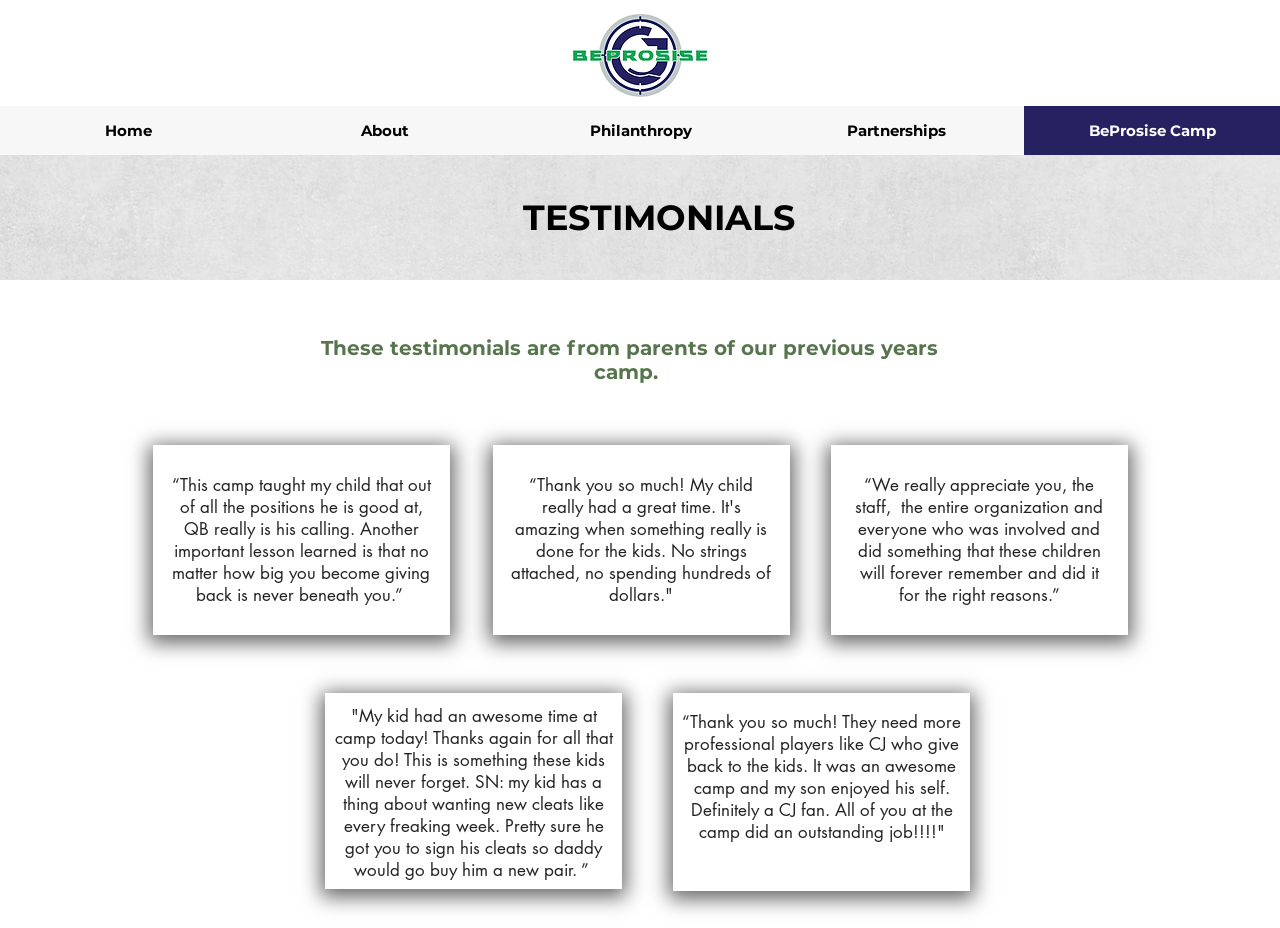Using details from the image, please answer the following question comprehensively:
How many links are in the navigation section?

I counted the number of link elements in the navigation section, which are 5 in total, including 'Home', 'About', 'Philanthropy', 'Partnerships', and 'BeProsise Camp'.